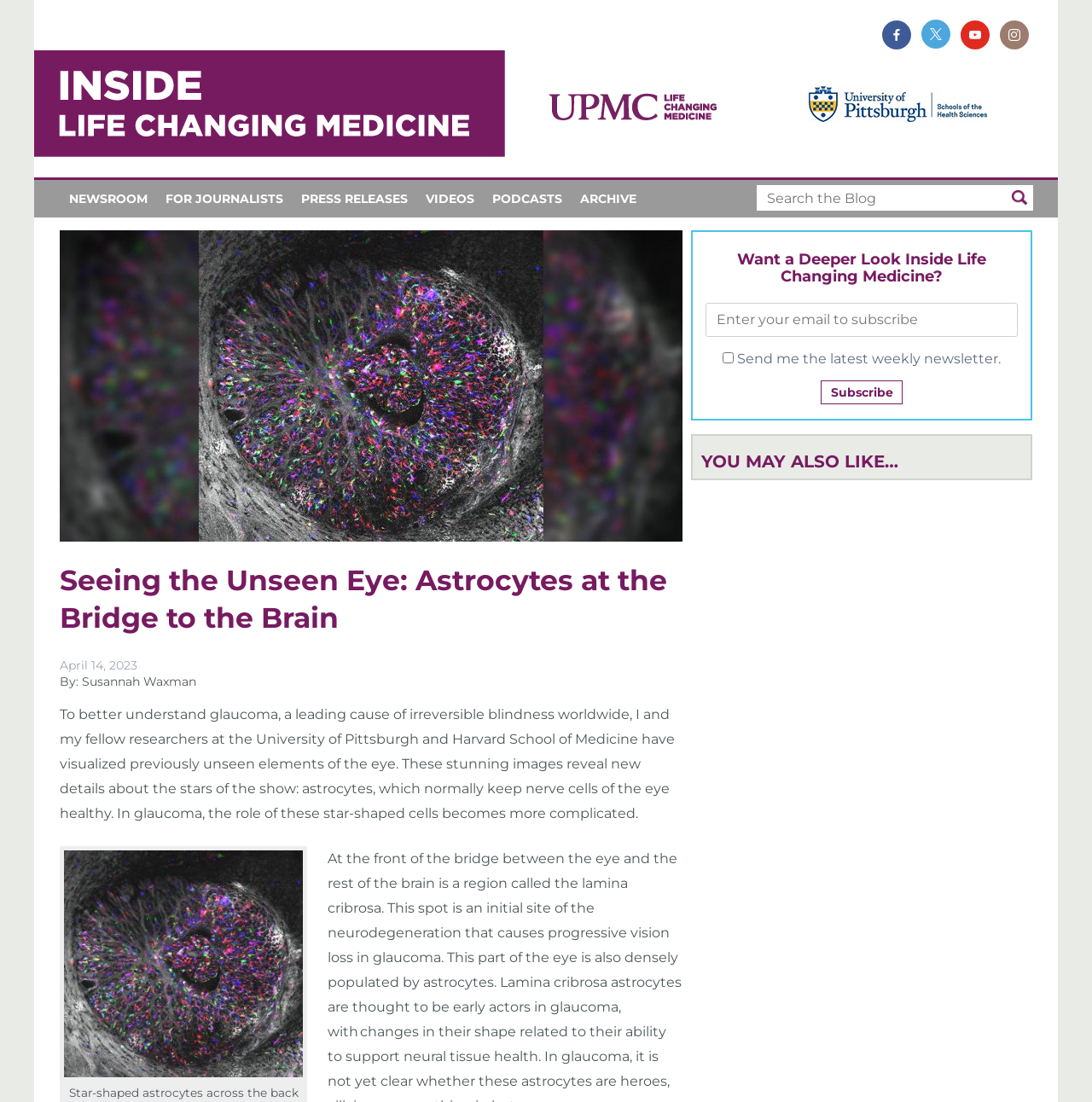Identify the bounding box coordinates of the area that should be clicked in order to complete the given instruction: "contact martin klauco". The bounding box coordinates should be four float numbers between 0 and 1, i.e., [left, top, right, bottom].

None